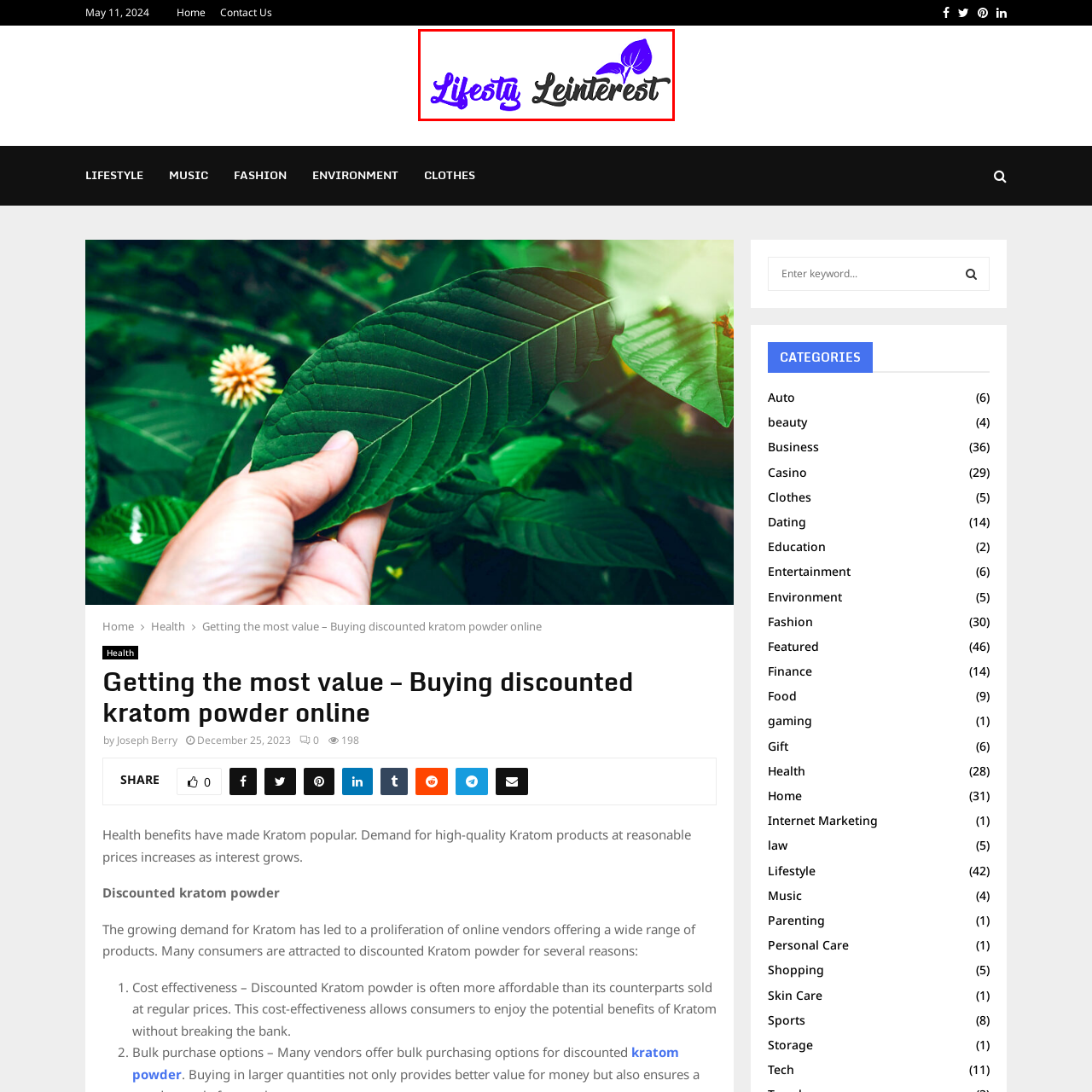Inspect the part framed by the grey rectangle, What graphic element is incorporated into the logo? 
Reply with a single word or phrase.

A leaf